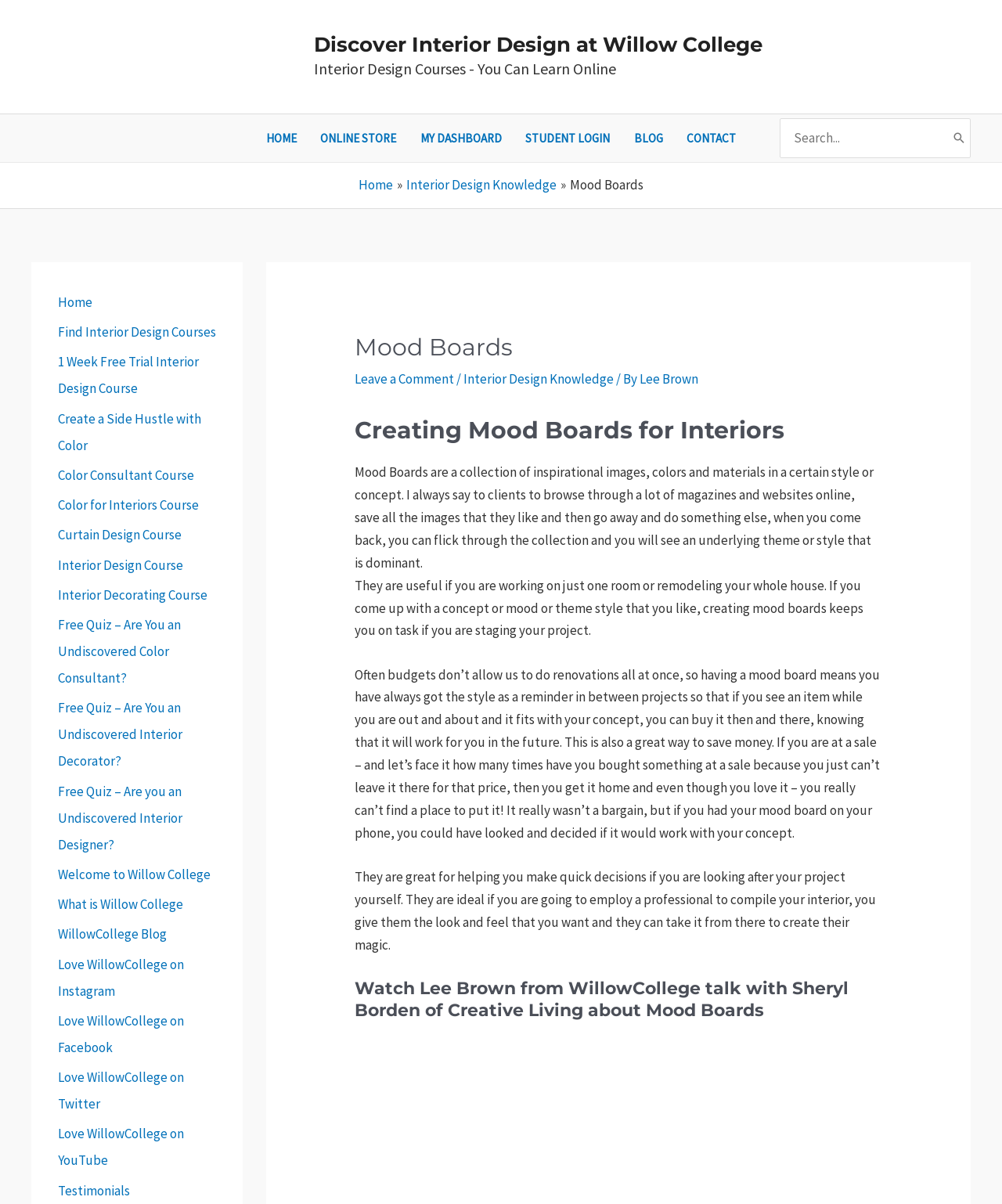Please determine the bounding box coordinates of the element's region to click in order to carry out the following instruction: "Watch the video about mood boards with Lee Brown and Sheryl Borden". The coordinates should be four float numbers between 0 and 1, i.e., [left, top, right, bottom].

[0.354, 0.812, 0.88, 0.849]